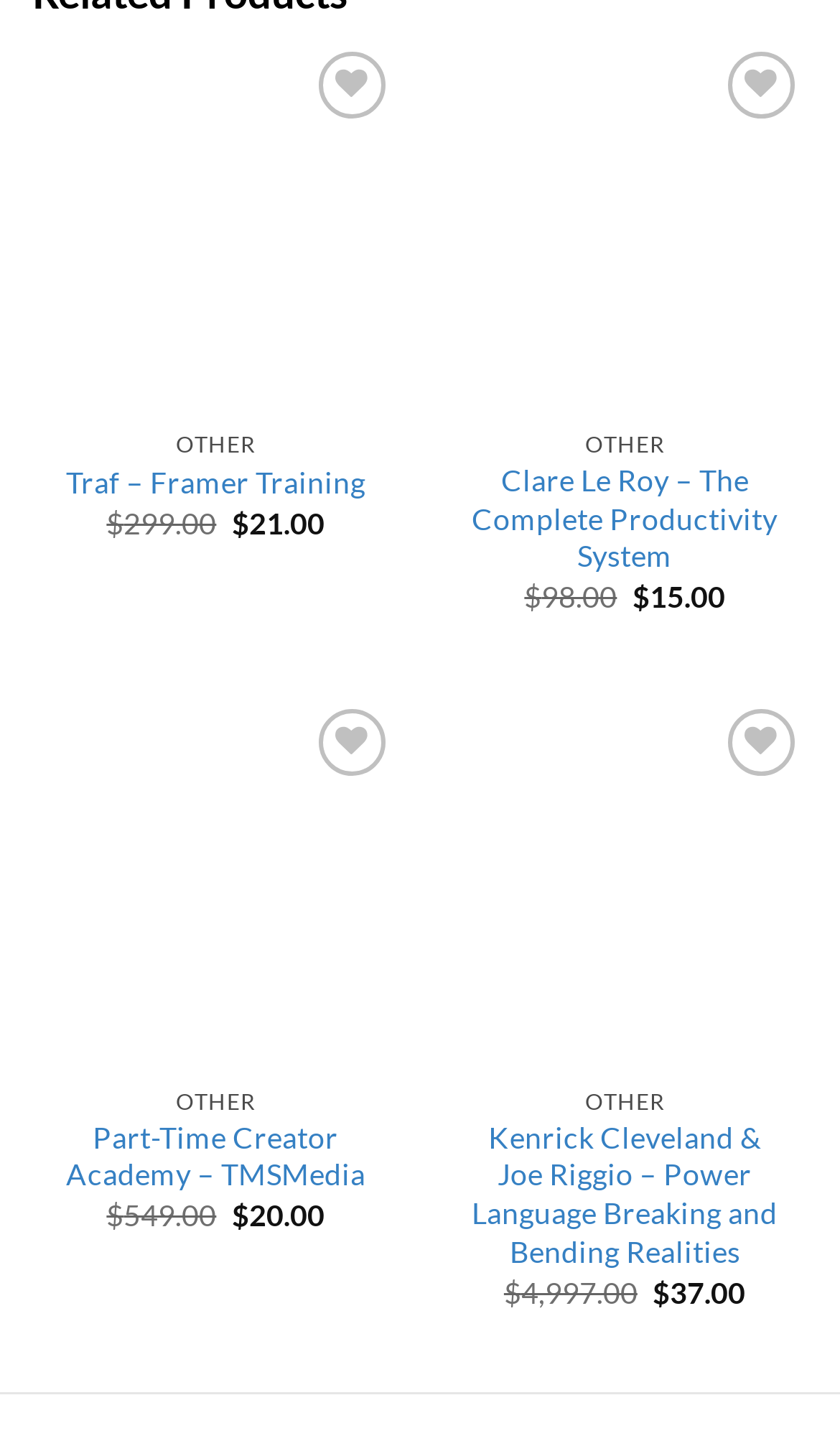Identify the bounding box coordinates of the clickable section necessary to follow the following instruction: "Add to wishlist for 'Clare Le Roy – The Complete Productivity System'". The coordinates should be presented as four float numbers from 0 to 1, i.e., [left, top, right, bottom].

[0.836, 0.221, 0.936, 0.266]